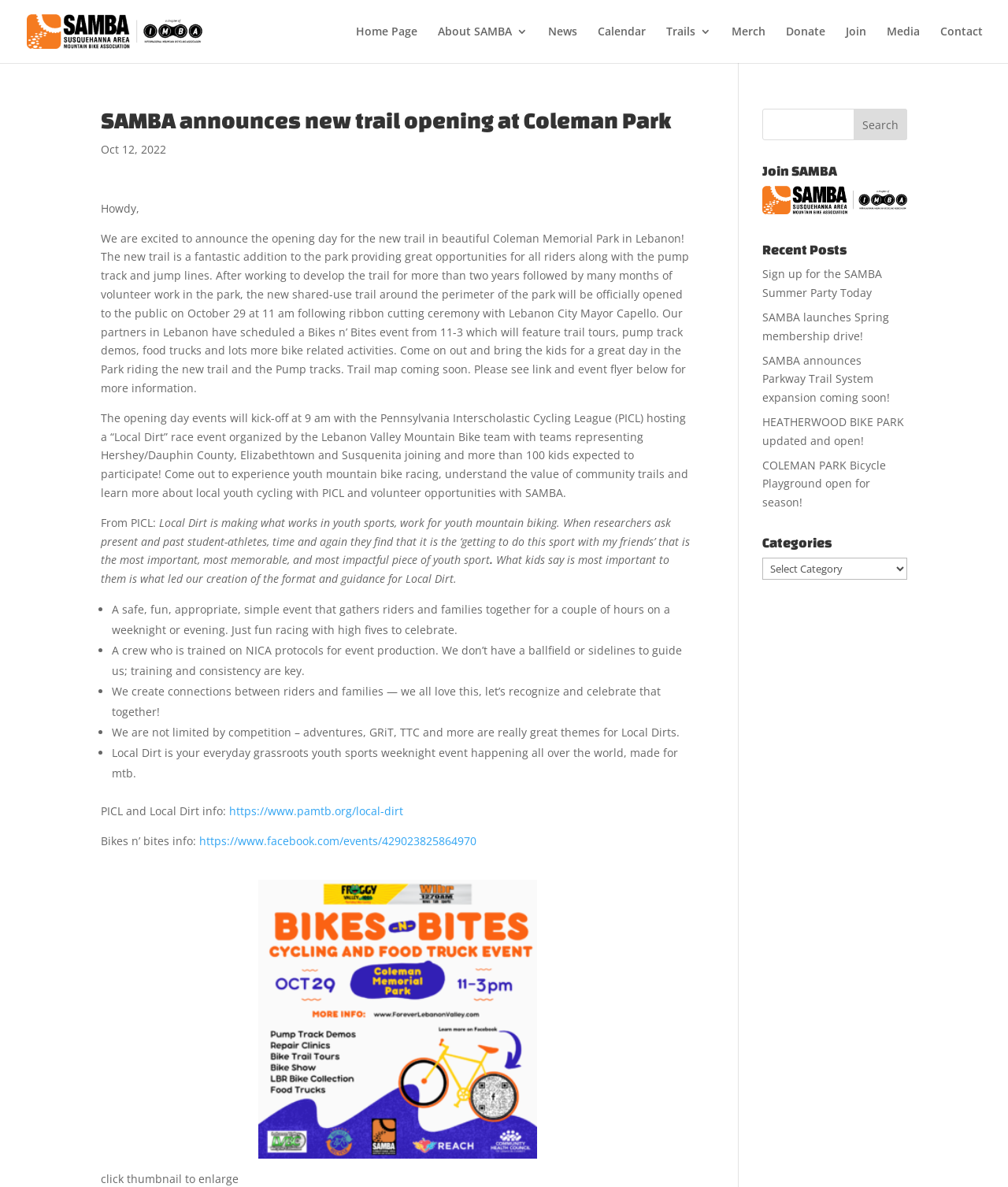What is the date of the ribbon cutting ceremony?
Examine the image closely and answer the question with as much detail as possible.

The answer can be found in the main text of the webpage, where it is stated that 'the new shared-use trail around the perimeter of the park will be officially opened to the public on October 29 at 11 am following ribbon cutting ceremony with Lebanon City Mayor Capello'.